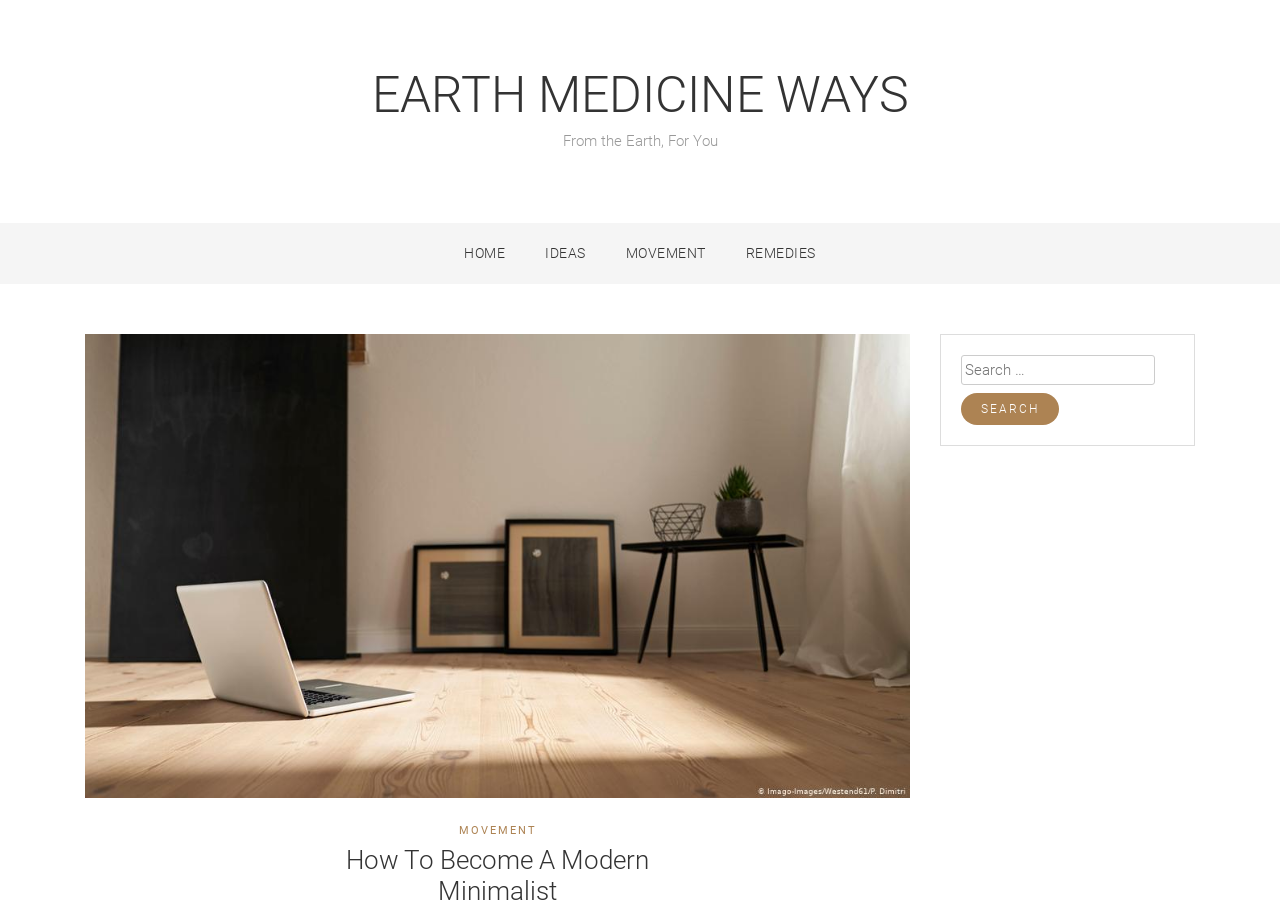Pinpoint the bounding box coordinates of the element to be clicked to execute the instruction: "Enter email address in the textbox".

None